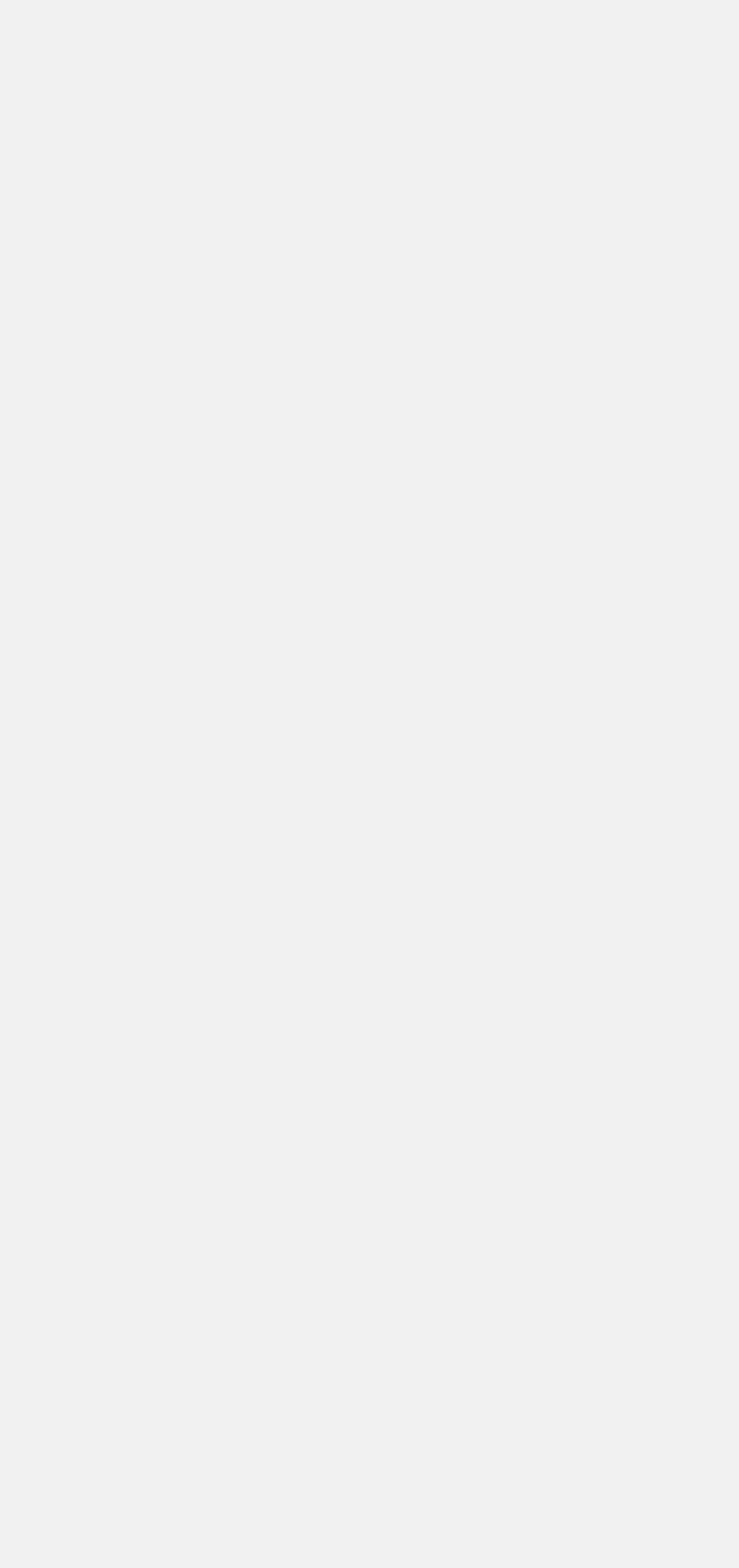Determine the bounding box coordinates of the UI element that matches the following description: "UPPER MISSISSIPPI RIVER VALLEY 4X". The coordinates should be four float numbers between 0 and 1 in the format [left, top, right, bottom].

None